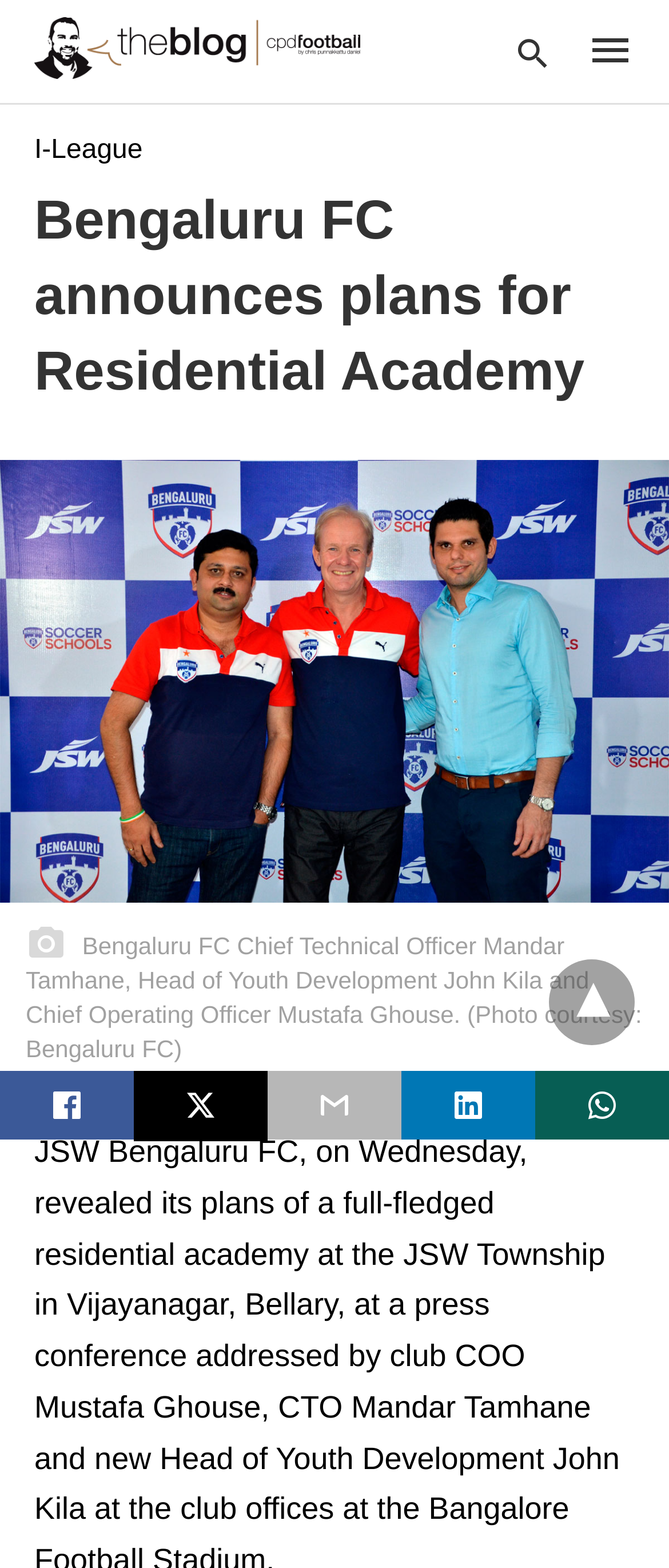Please identify the bounding box coordinates of where to click in order to follow the instruction: "Search for resources".

None